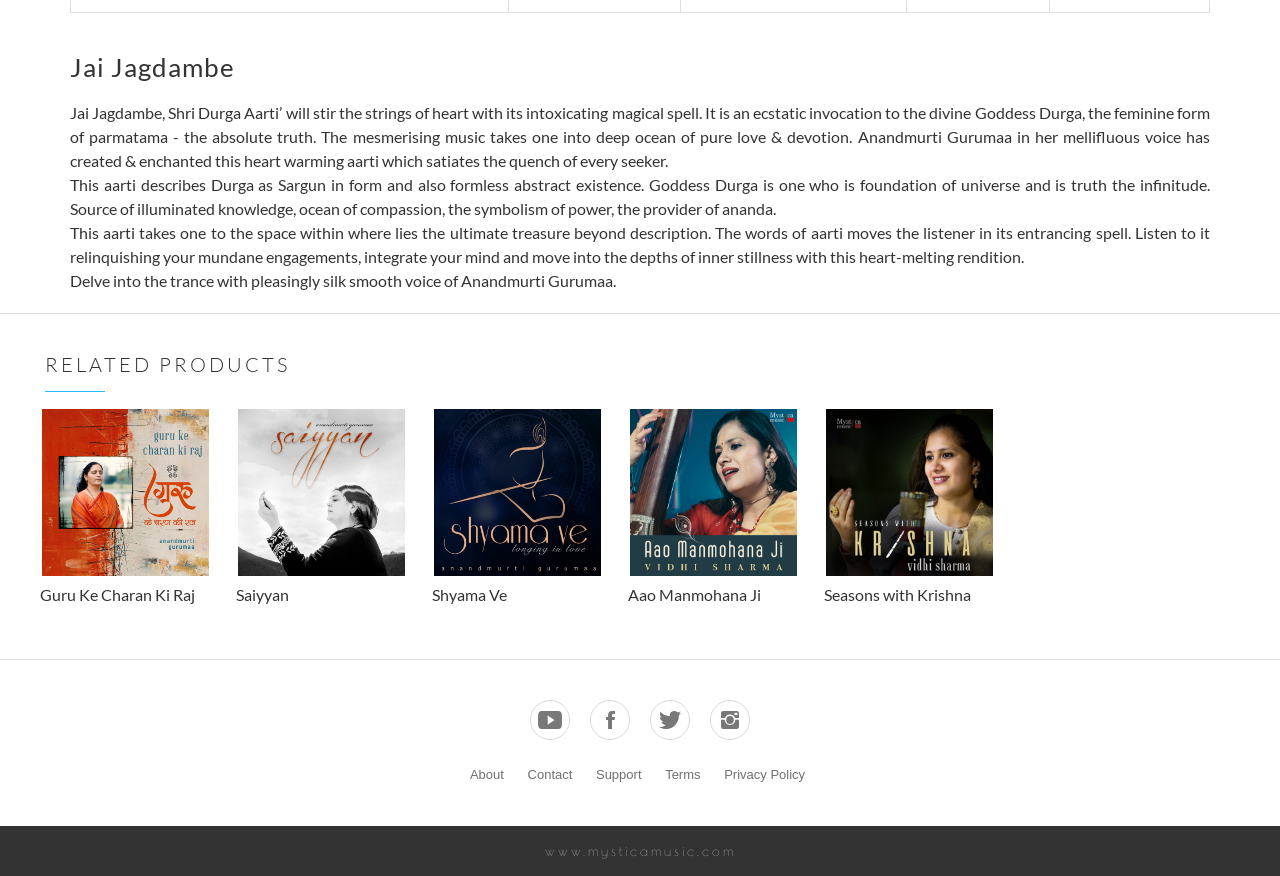Find the bounding box of the element with the following description: "Privacy Policy". The coordinates must be four float numbers between 0 and 1, formatted as [left, top, right, bottom].

[0.566, 0.876, 0.629, 0.893]